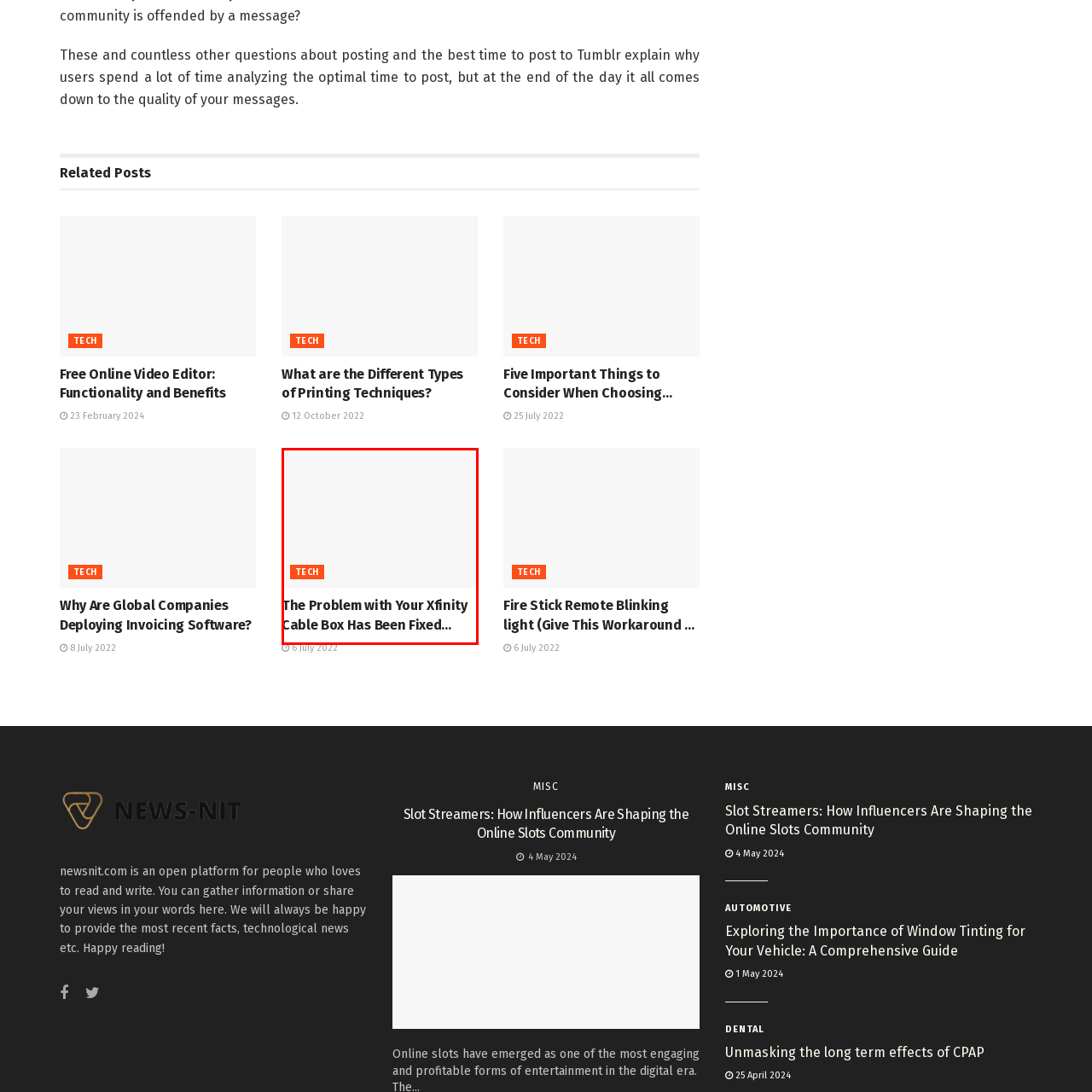What is the purpose of the article?
Observe the image inside the red bounding box carefully and answer the question in detail.

The purpose of the article can be inferred from the headline and the clean layout, which suggests that the article is a practical guide or article aimed at helping users resolve common technical problems they might encounter with their Xfinity service.